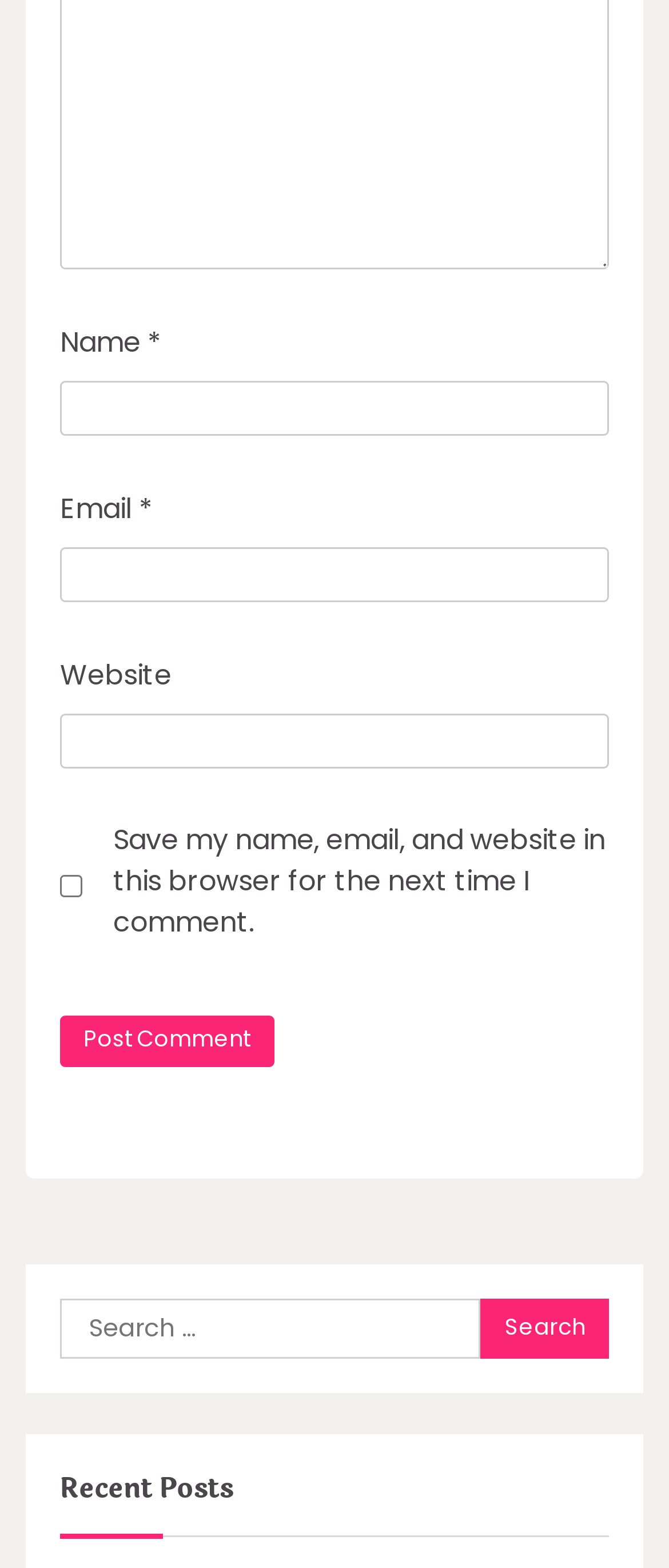Can you provide the bounding box coordinates for the element that should be clicked to implement the instruction: "Type your website"?

[0.09, 0.455, 0.91, 0.49]